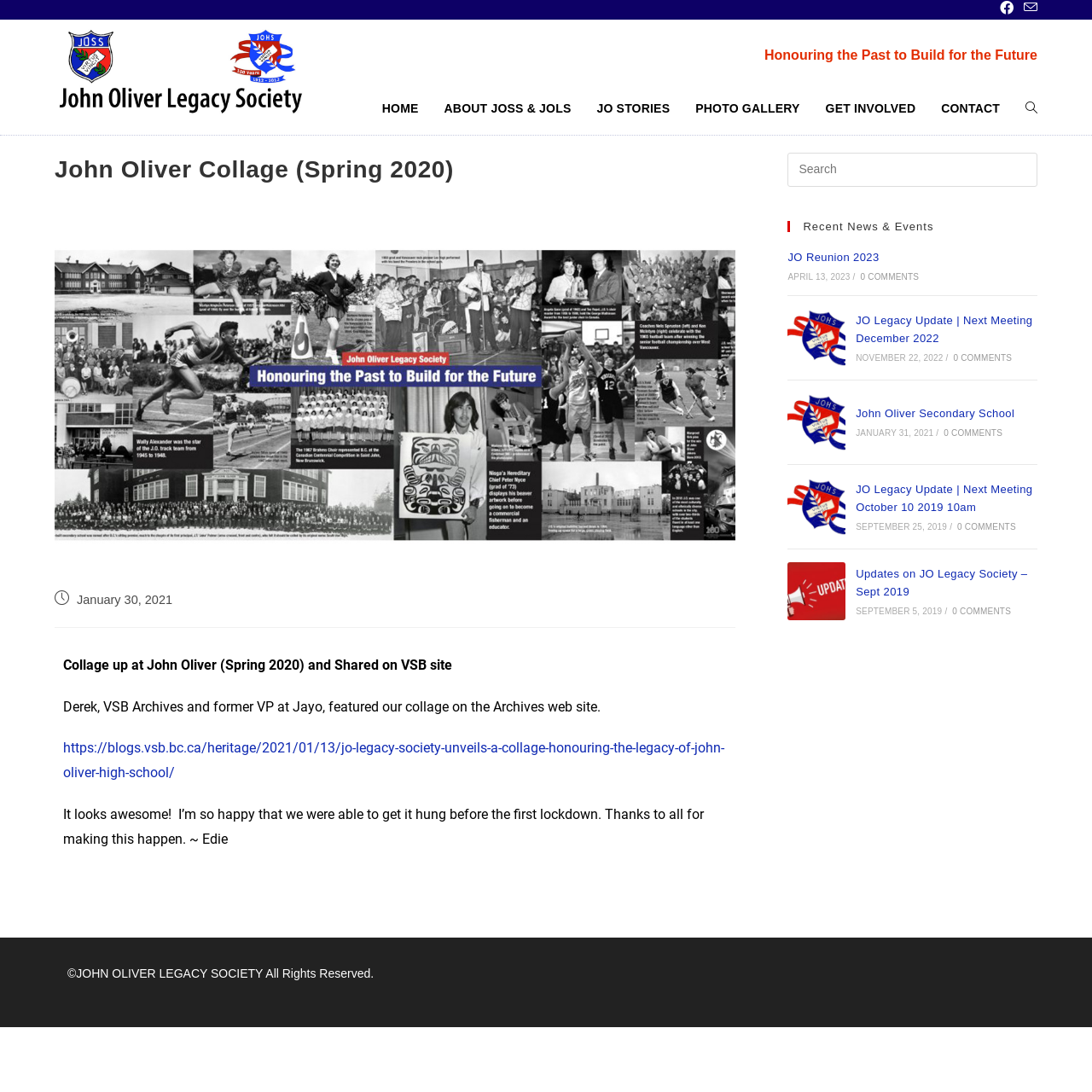From the webpage screenshot, identify the region described by JO Stories. Provide the bounding box coordinates as (top-left x, top-left y, bottom-right x, bottom-right y), with each value being a floating point number between 0 and 1.

[0.535, 0.075, 0.625, 0.123]